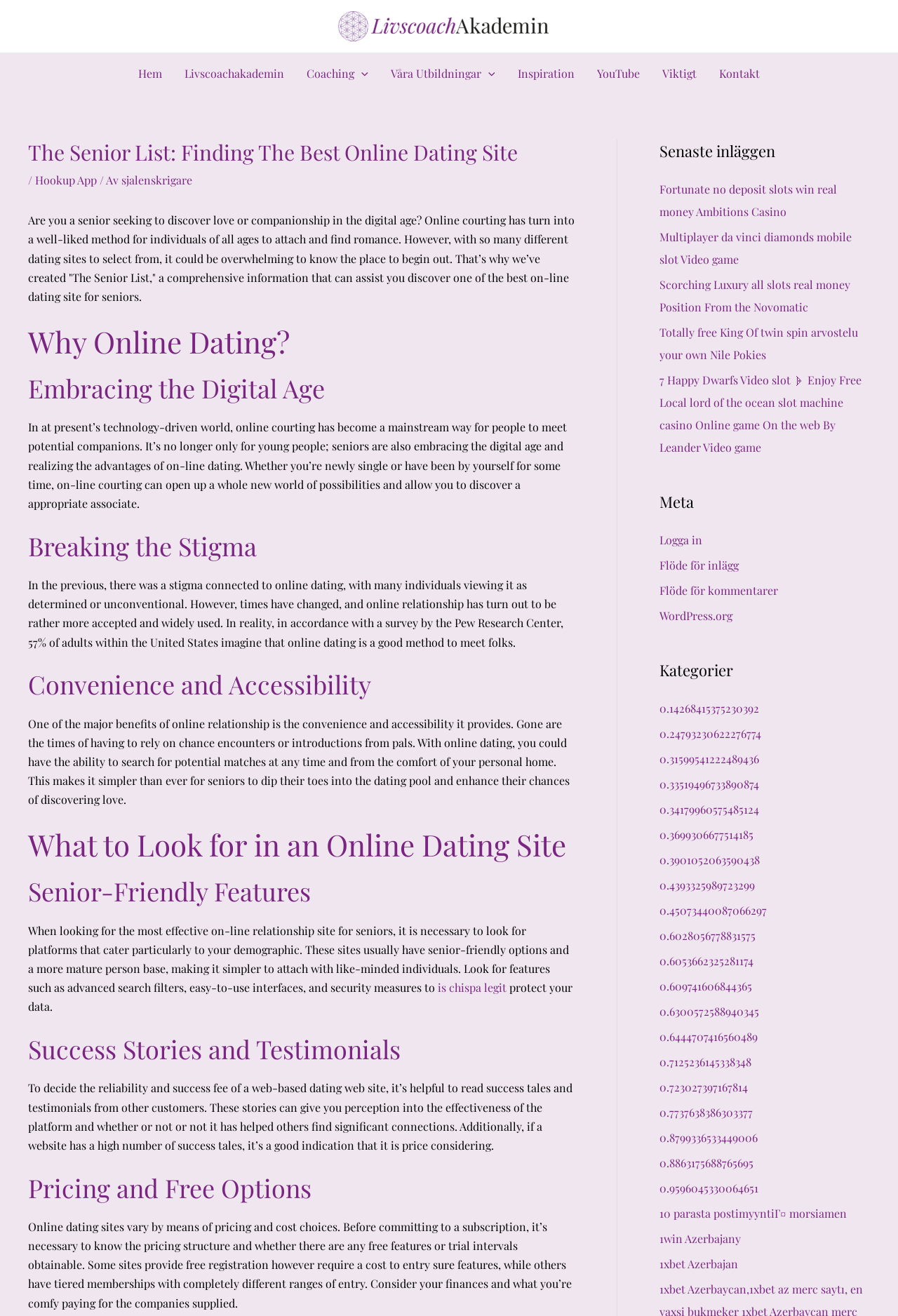Using the element description provided, determine the bounding box coordinates in the format (top-left x, top-left y, bottom-right x, bottom-right y). Ensure that all values are floating point numbers between 0 and 1. Element description: parent_node: Coaching aria-label="Slå på/av meny"

[0.395, 0.04, 0.41, 0.072]